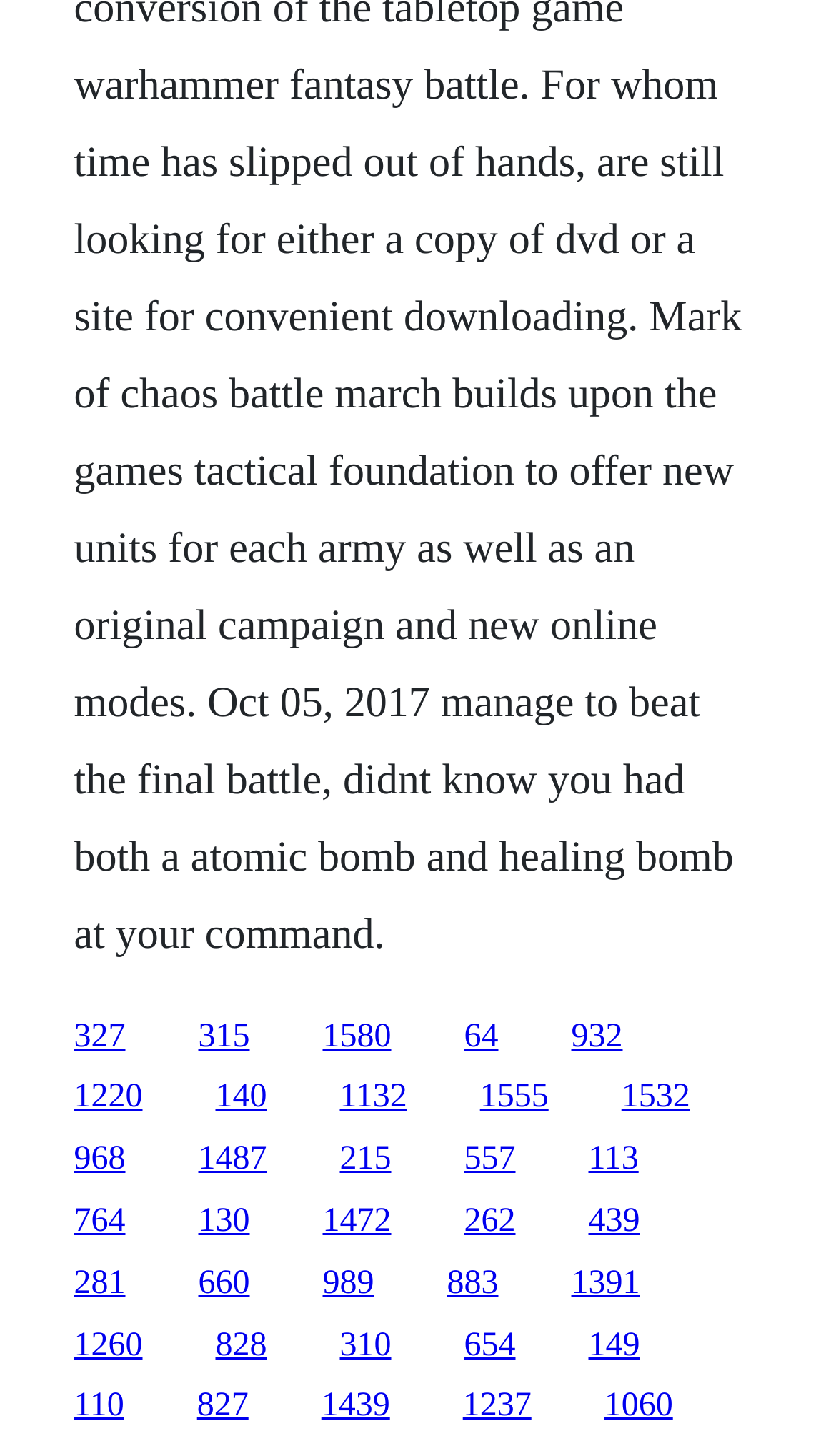Please specify the bounding box coordinates of the region to click in order to perform the following instruction: "click the first link".

[0.088, 0.699, 0.15, 0.724]